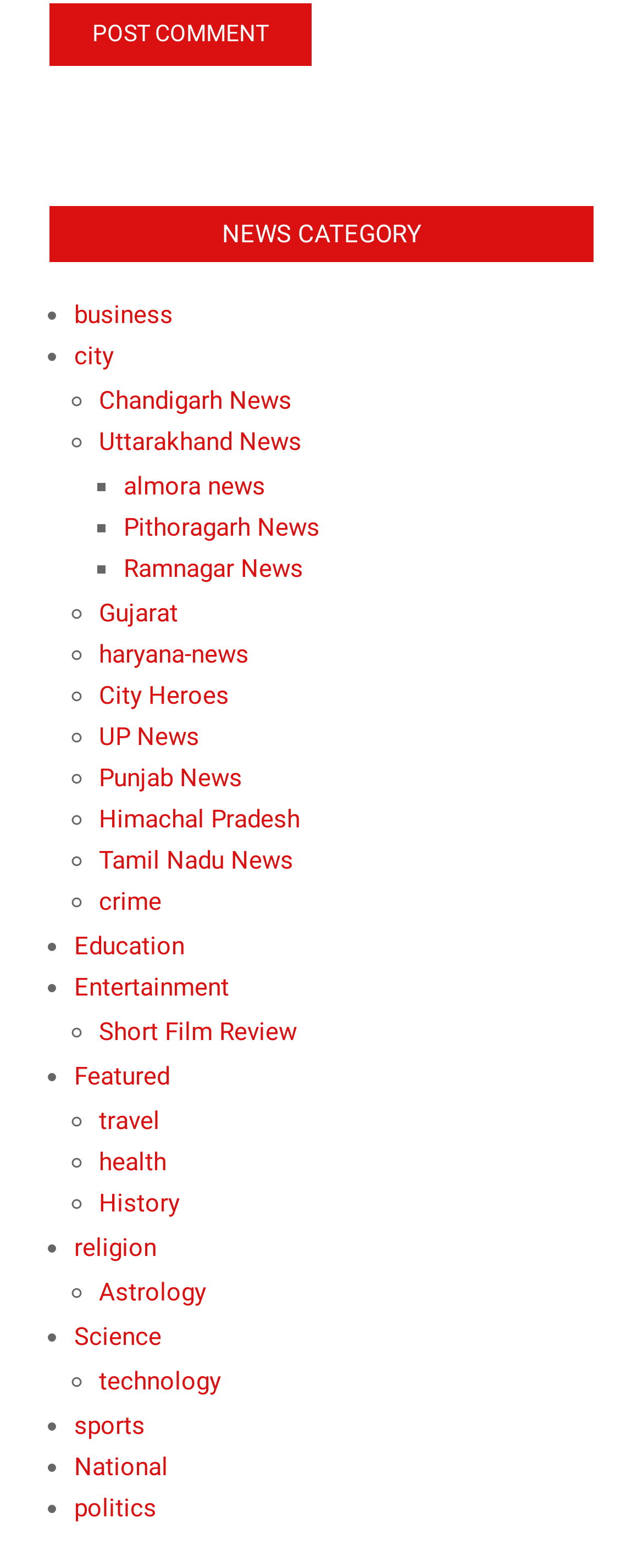Find the bounding box coordinates of the clickable region needed to perform the following instruction: "View 'UP News'". The coordinates should be provided as four float numbers between 0 and 1, i.e., [left, top, right, bottom].

[0.154, 0.46, 0.31, 0.479]